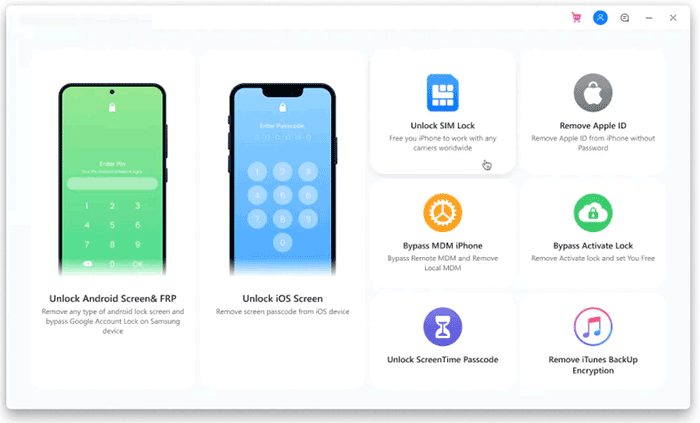Give a thorough and detailed caption for the image.

The image illustrates the second step in a process designed to unlock a Screen Time Passcode on an iOS device. The interface displayed consists of a user-friendly layout featuring several options for device unlocking. Prominently featured is a locked iPhone screen requiring a passcode, alongside various functionalities such as unlocking the Android Screen and bypassing the Apple ID.

In this specific context, users are instructed to select the "Unlock Screen Time Passcode" option among other choices, which allows for the removal of the Screen Time restrictions on the device. This step is crucial for users looking to regain access to their device settings or apps restricted by the Screen Time feature. The overall design emphasizes ease of navigation for users seeking to manage their device security effectively.